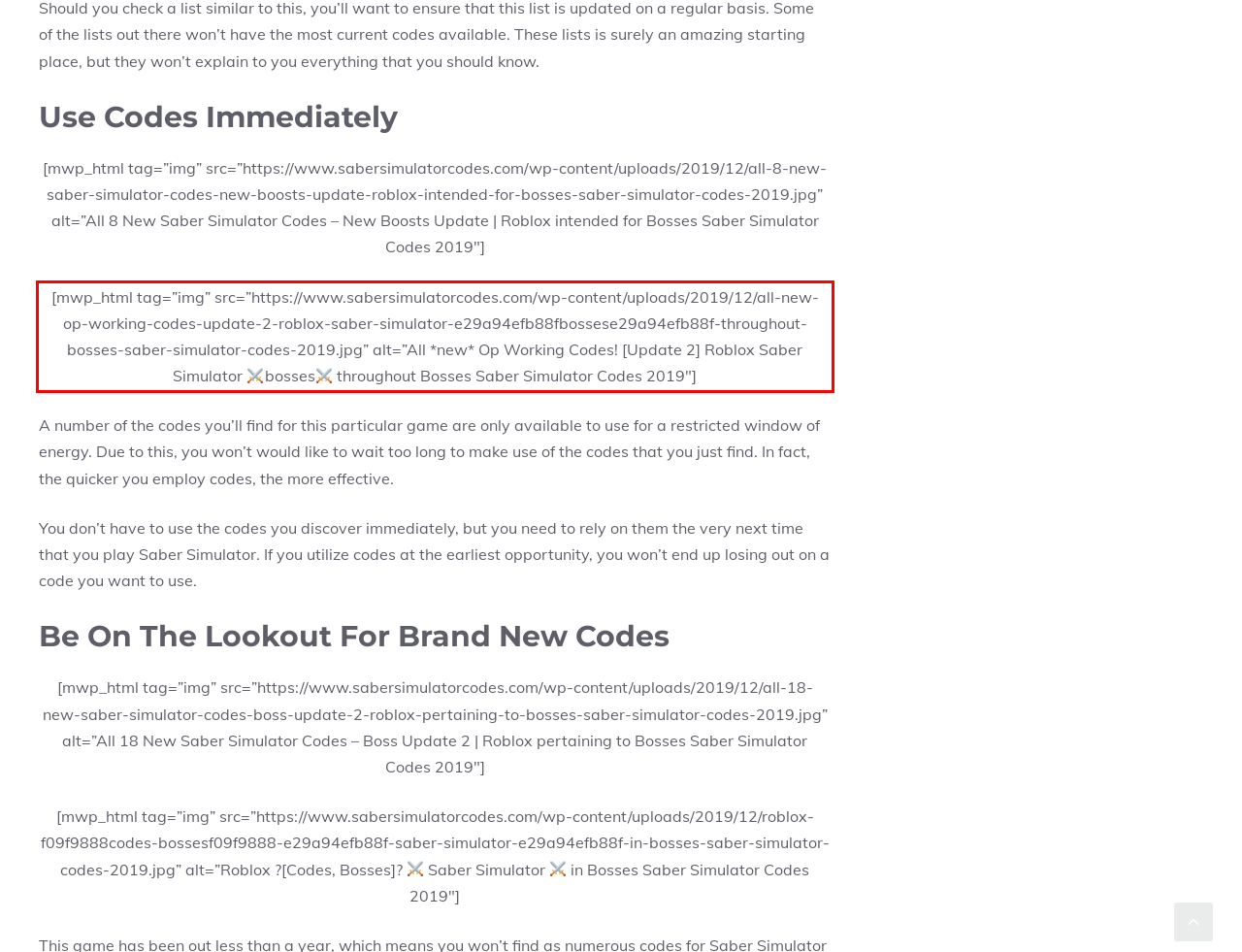Please extract the text content from the UI element enclosed by the red rectangle in the screenshot.

[mwp_html tag=”img” src=”https://www.sabersimulatorcodes.com/wp-content/uploads/2019/12/all-new-op-working-codes-update-2-roblox-saber-simulator-e29a94efb88fbossese29a94efb88f-throughout-bosses-saber-simulator-codes-2019.jpg” alt=”All *new* Op Working Codes! [Update 2] Roblox Saber Simulator bosses throughout Bosses Saber Simulator Codes 2019″]